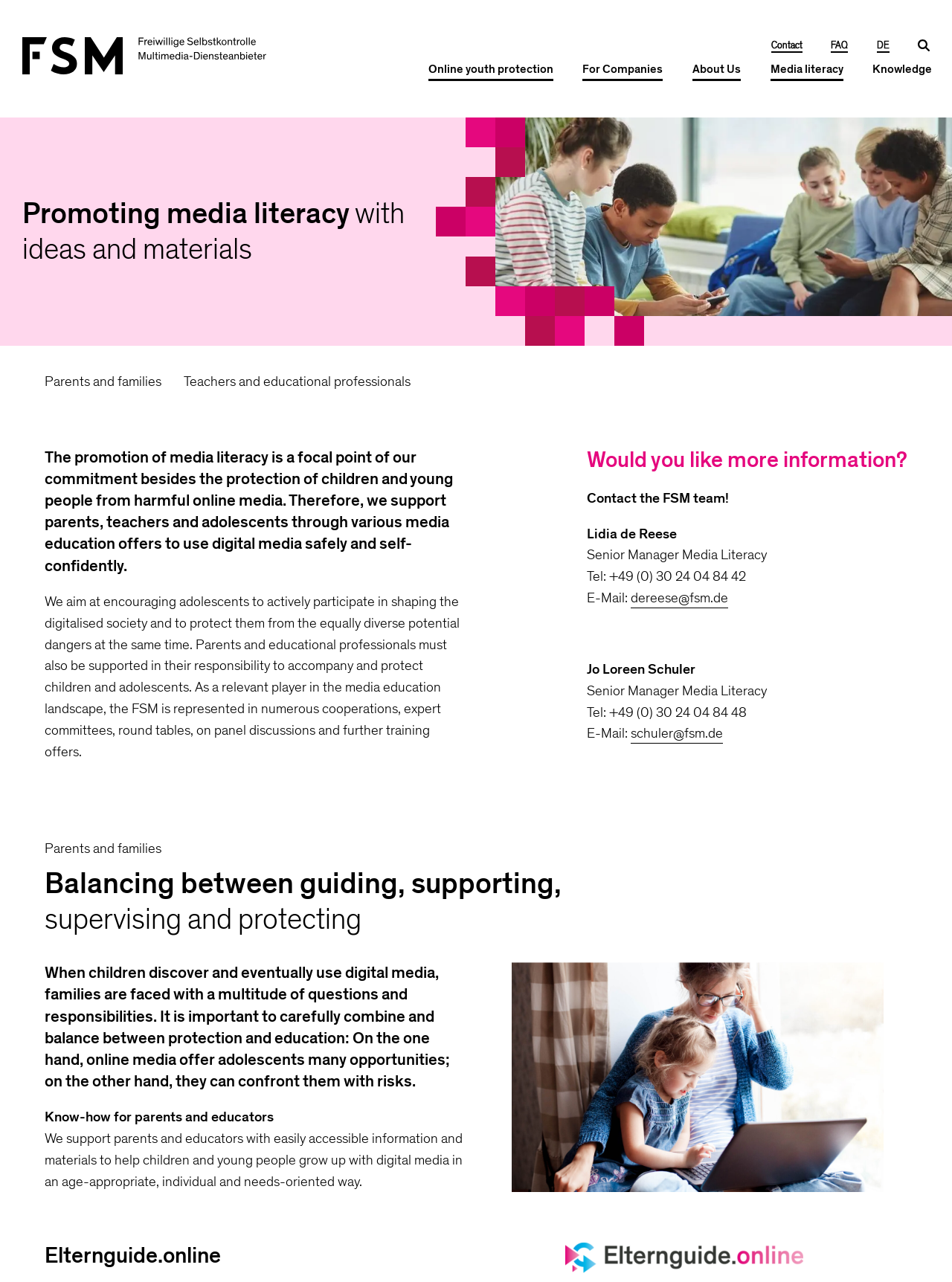Identify the headline of the webpage and generate its text content.

Promoting media literacy with ideas and materials